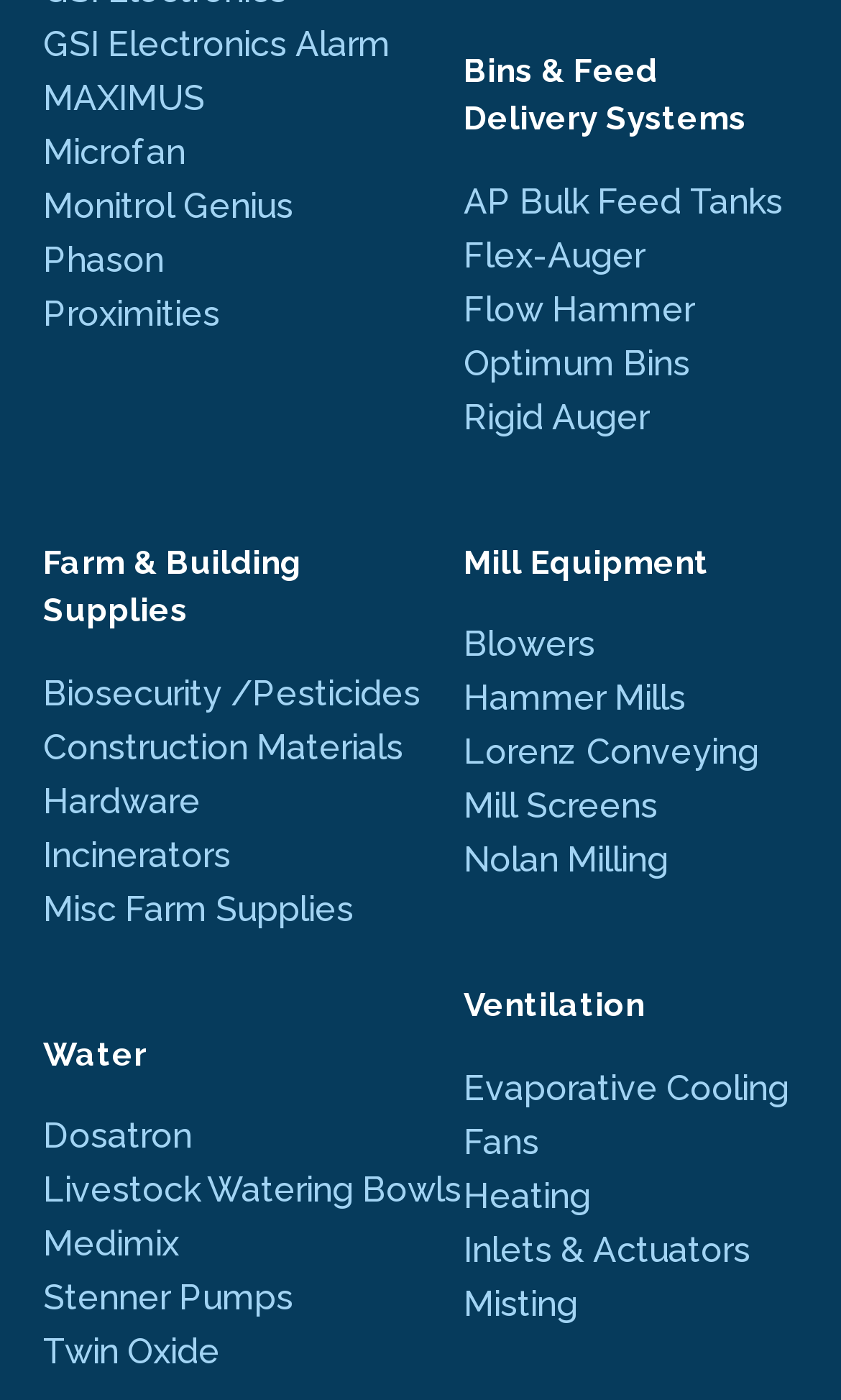Show me the bounding box coordinates of the clickable region to achieve the task as per the instruction: "Click on GSI Electronics Alarm".

[0.051, 0.014, 0.615, 0.051]